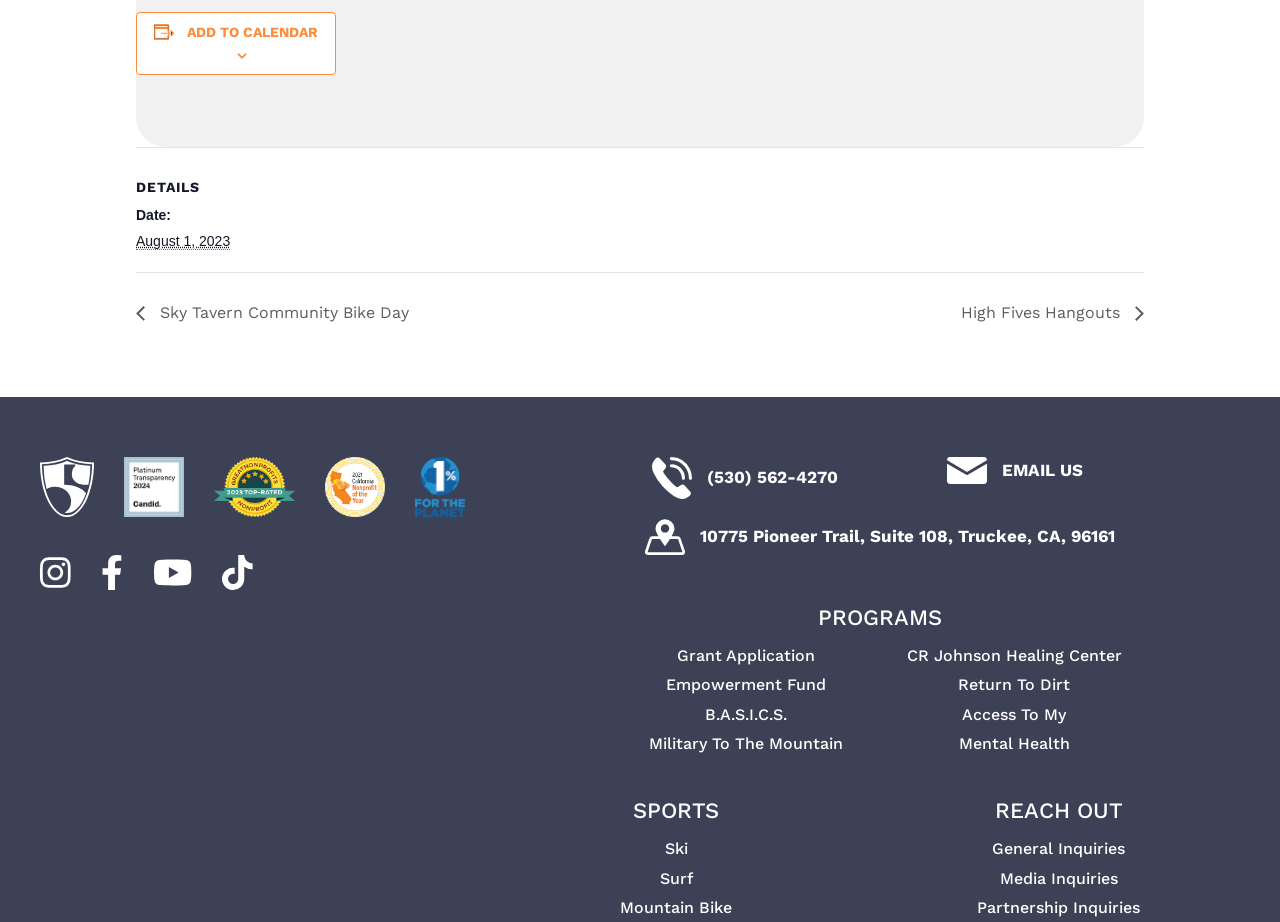What is the event date?
Answer the question in as much detail as possible.

I found the event date by looking at the DescriptionListTerm 'Date:' and its corresponding DescriptionListDetail, which contains an Abbr element with the text '2023-08-01' and a StaticText element with the text 'August 1, 2023'.